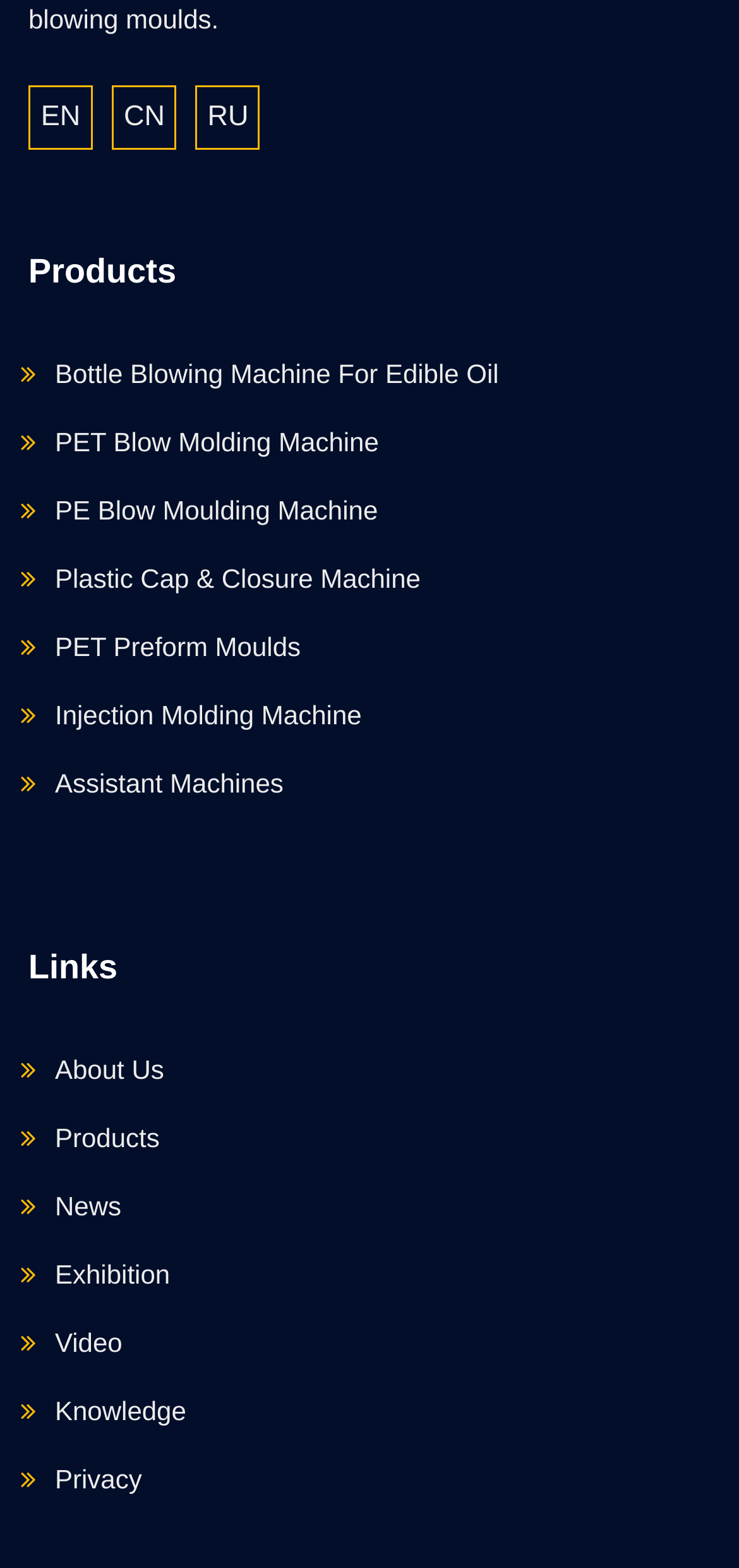Identify the bounding box for the UI element described as: "About Us". The coordinates should be four float numbers between 0 and 1, i.e., [left, top, right, bottom].

[0.038, 0.666, 0.222, 0.71]